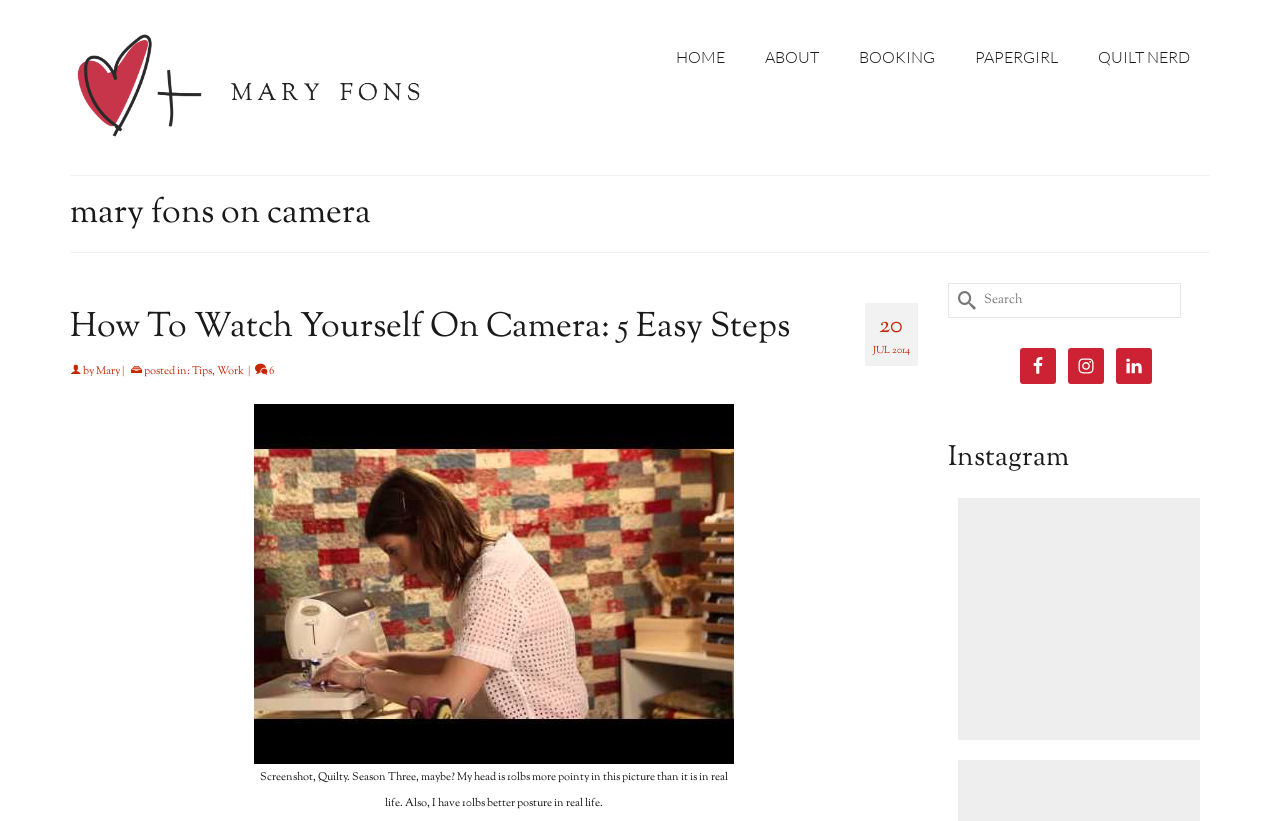What is the topic of the article?
Using the picture, provide a one-word or short phrase answer.

Watching yourself on camera